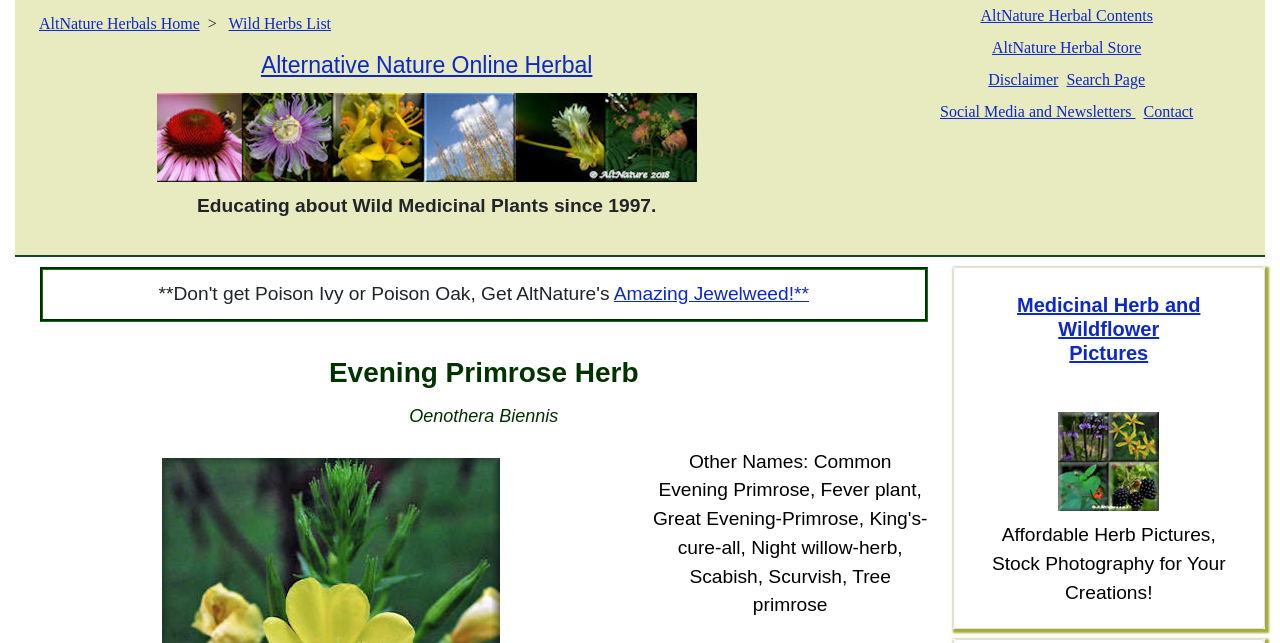Please give a short response to the question using one word or a phrase:
What is the name of the banner image?

AltNature Herbal banner